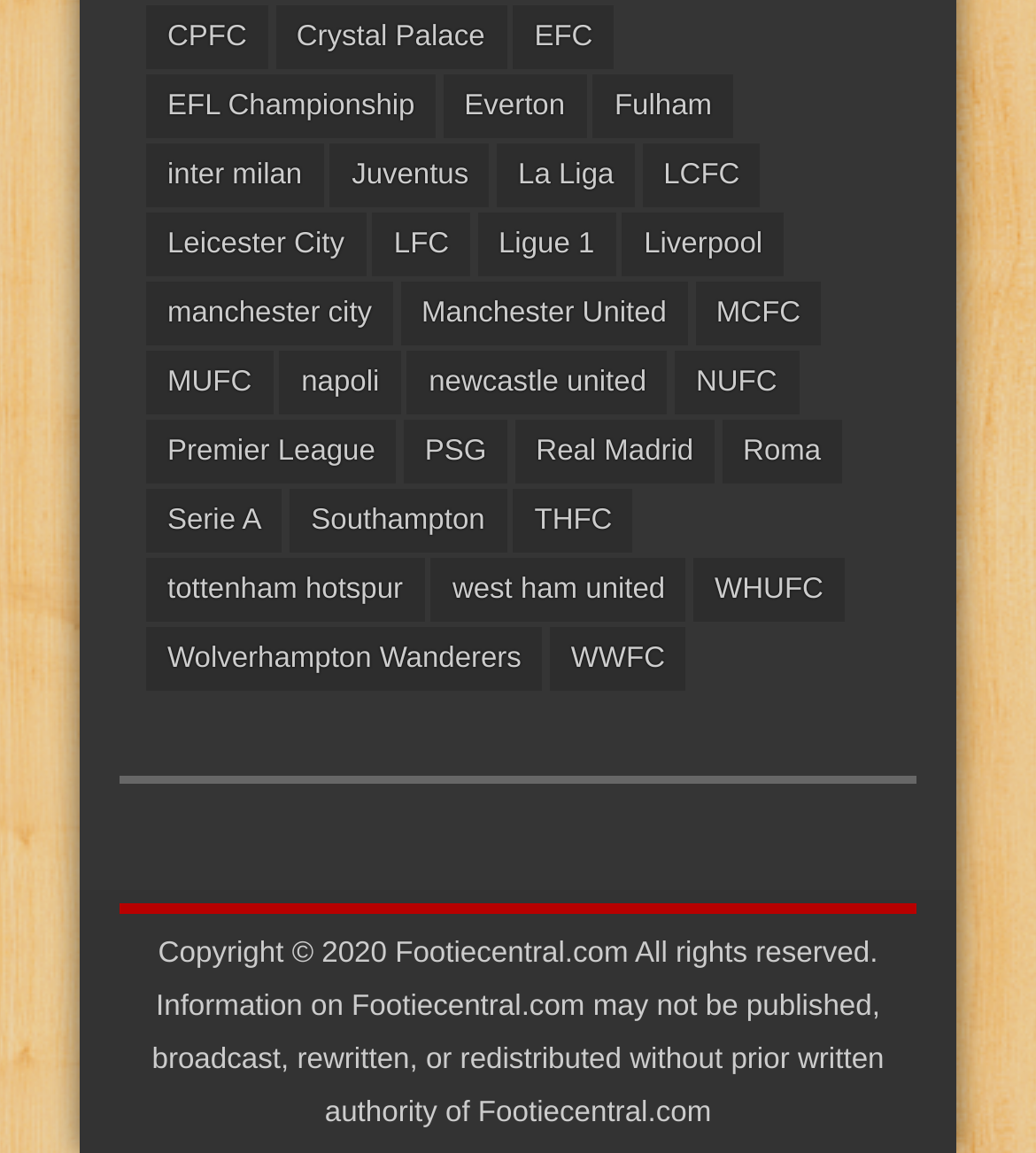How many items are associated with Manchester United?
Using the information presented in the image, please offer a detailed response to the question.

According to the link 'Manchester United (964 items)' on the webpage, there are 964 items associated with Manchester United. This could include news articles, videos, or other types of content related to the team.